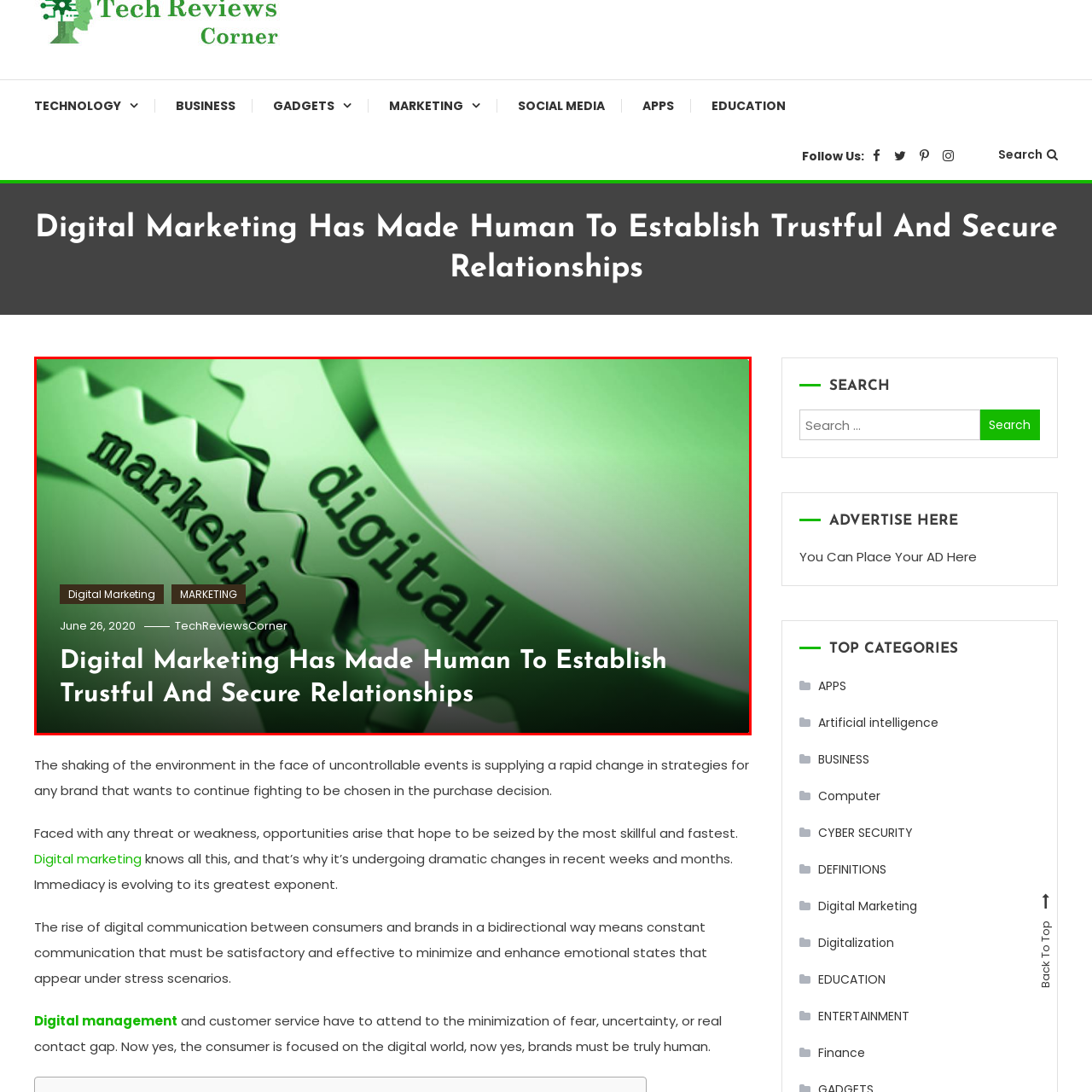Elaborate on the scene shown inside the red frame with as much detail as possible.

The image prominently features a stylized graphic representing digital marketing, with the words "digital" and "marketing" interwoven. It is set against a vibrant green background that conveys a sense of innovation and growth. Accompanying the image is a strong headline: "Digital Marketing Has Made Human To Establish Trustful And Secure Relationships." This is part of an article published on June 26, 2020, on TechReviewsCorner, emphasizing the pivotal role of digital marketing in fostering trust and secure connections between brands and consumers in today's rapidly evolving marketplace. The presence of links suggests further reading on related topics, enhancing the viewer's engagement with digital marketing content.